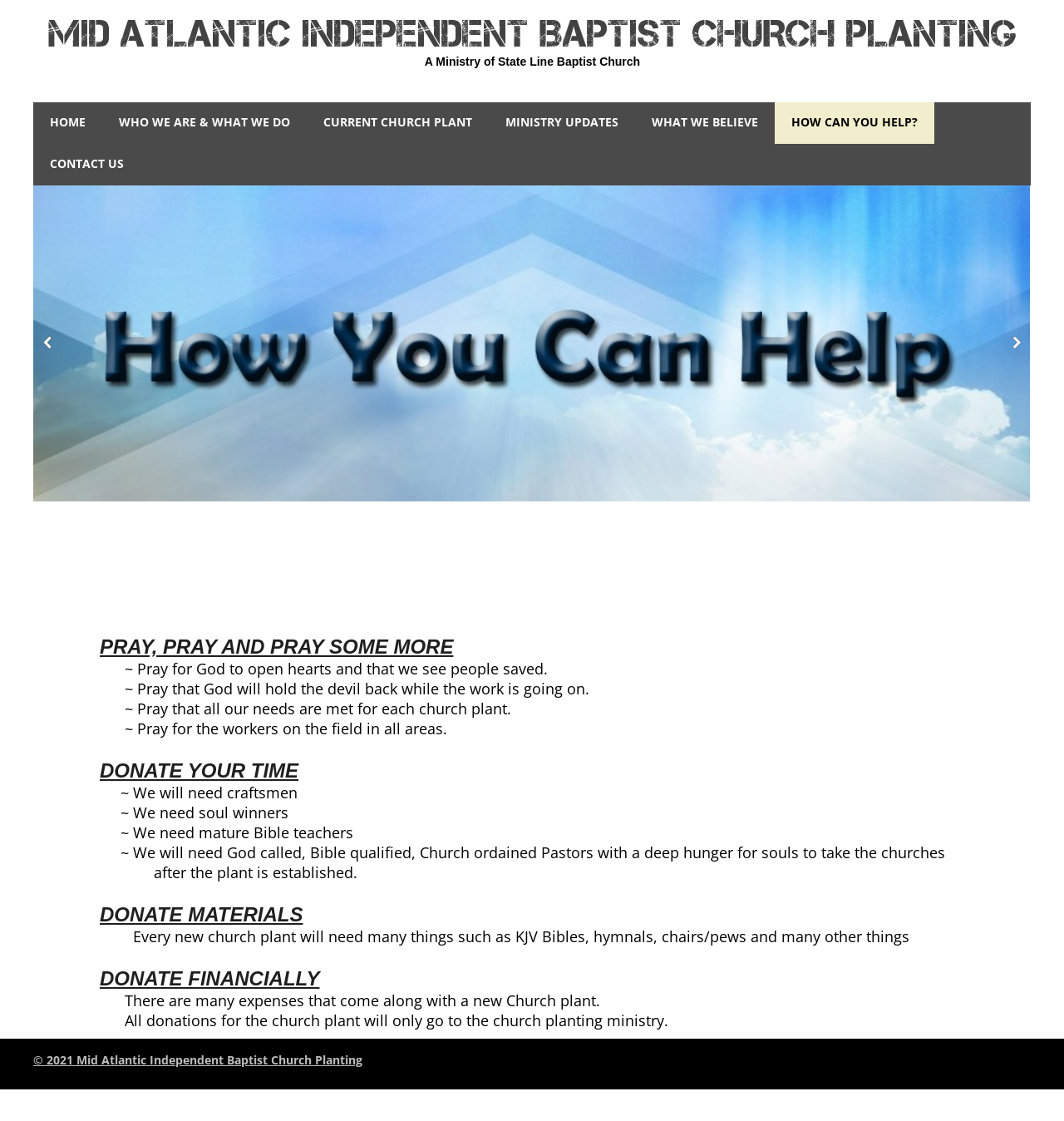Please locate and generate the primary heading on this webpage.

PRAY, PRAY AND PRAY SOME MORE